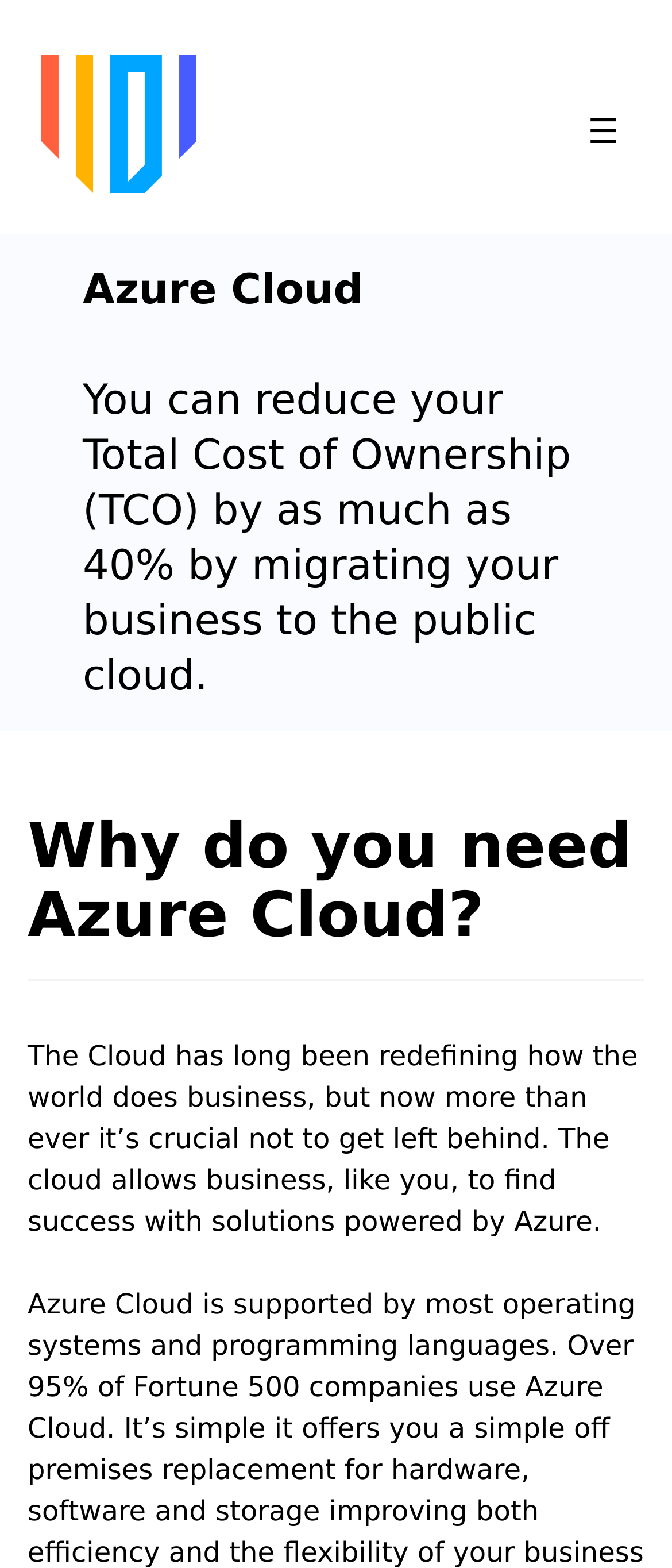Extract the bounding box coordinates of the UI element described: "About". Provide the coordinates in the format [left, top, right, bottom] with values ranging from 0 to 1.

[0.041, 0.277, 0.31, 0.312]